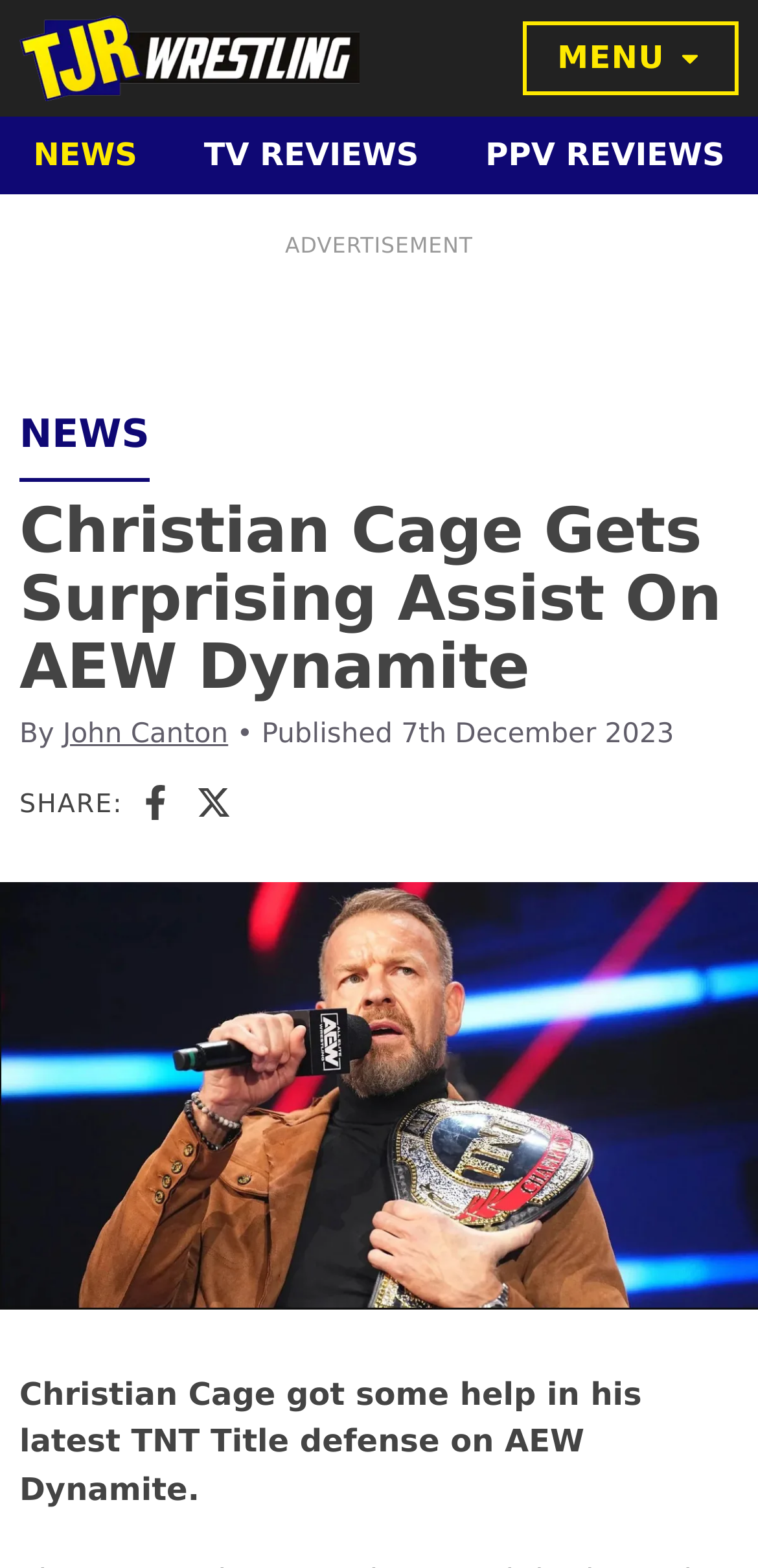Locate the bounding box coordinates of the region to be clicked to comply with the following instruction: "learn about Gospel". The coordinates must be four float numbers between 0 and 1, in the form [left, top, right, bottom].

None